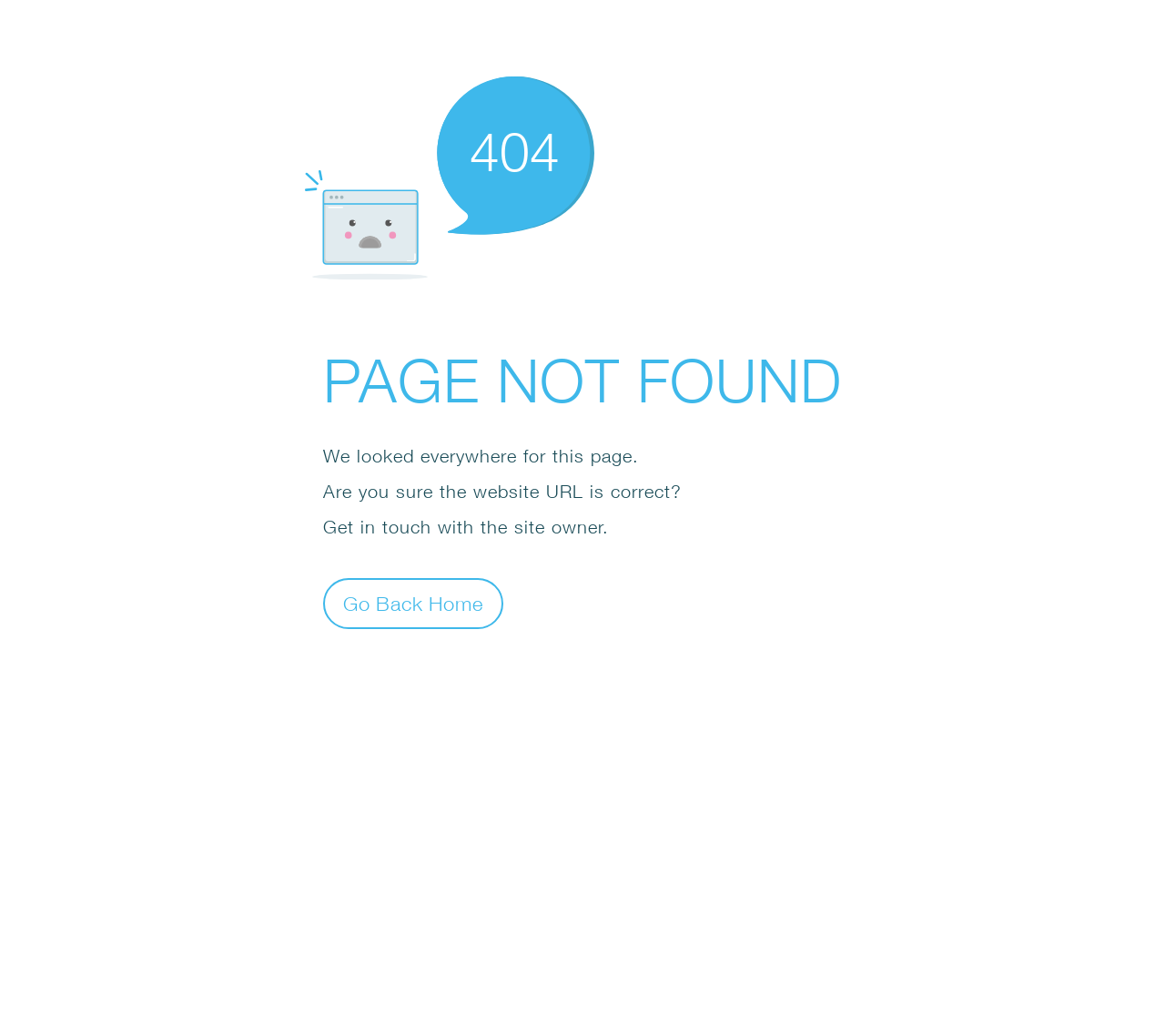What is the error code displayed?
Answer the question with as much detail as you can, using the image as a reference.

The error code is displayed as a static text '404' within the SvgRoot element, which is a child of the Root Element 'Error'.